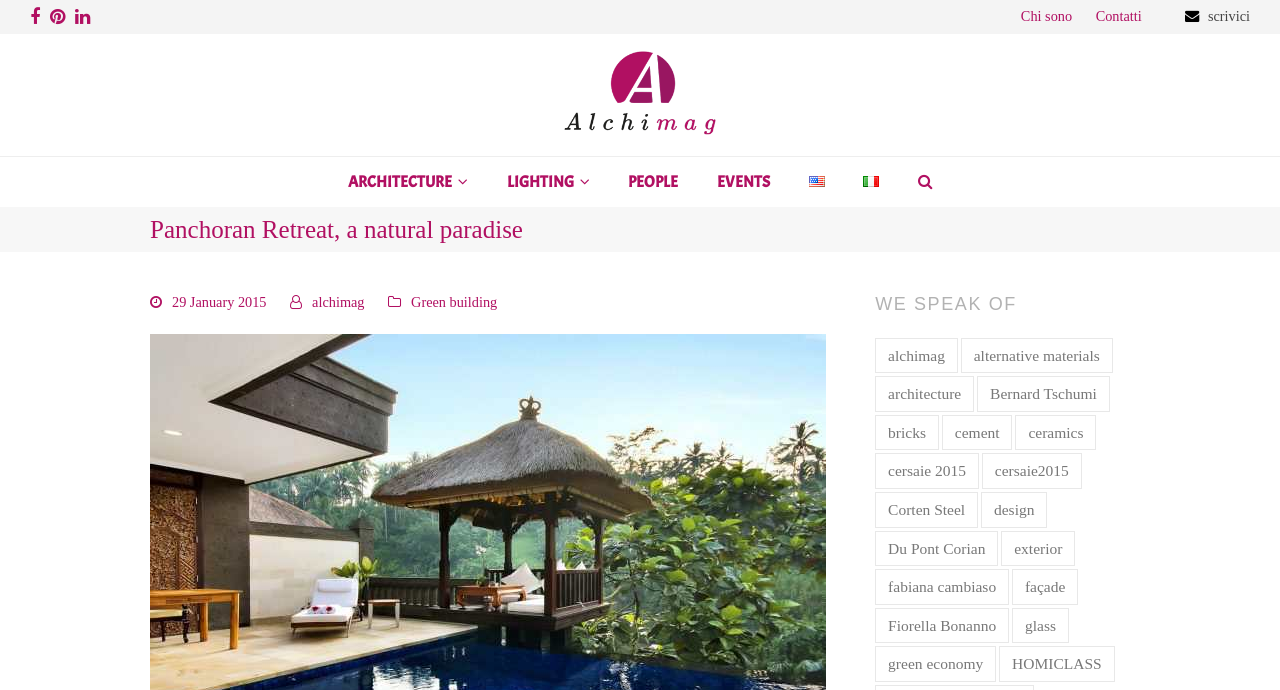What is the main menu category that includes 'ARCHITECTURE'?
Answer with a single word or phrase, using the screenshot for reference.

Main menu